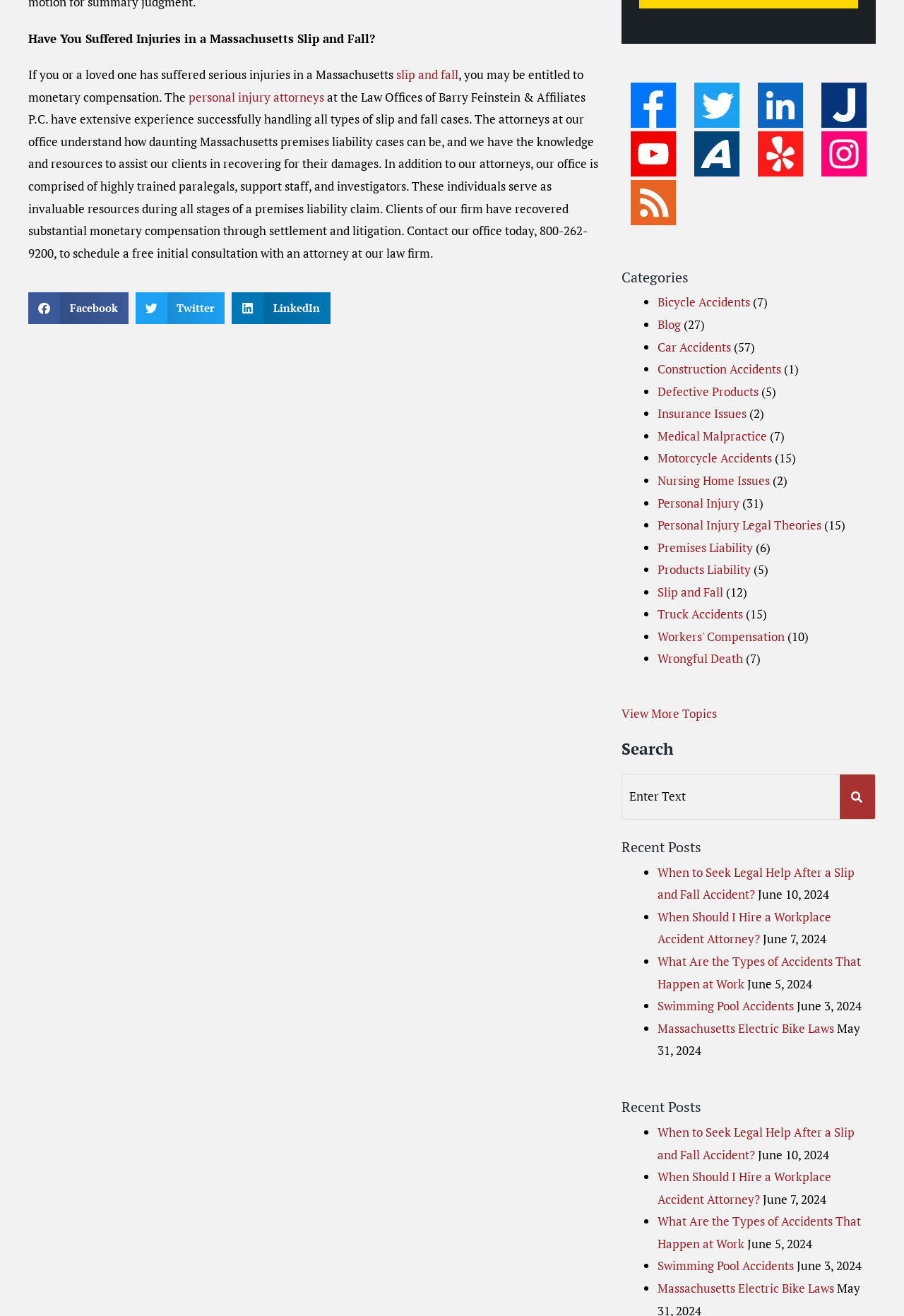Identify the bounding box coordinates for the UI element mentioned here: "slip and fall". Provide the coordinates as four float values between 0 and 1, i.e., [left, top, right, bottom].

[0.438, 0.051, 0.507, 0.063]